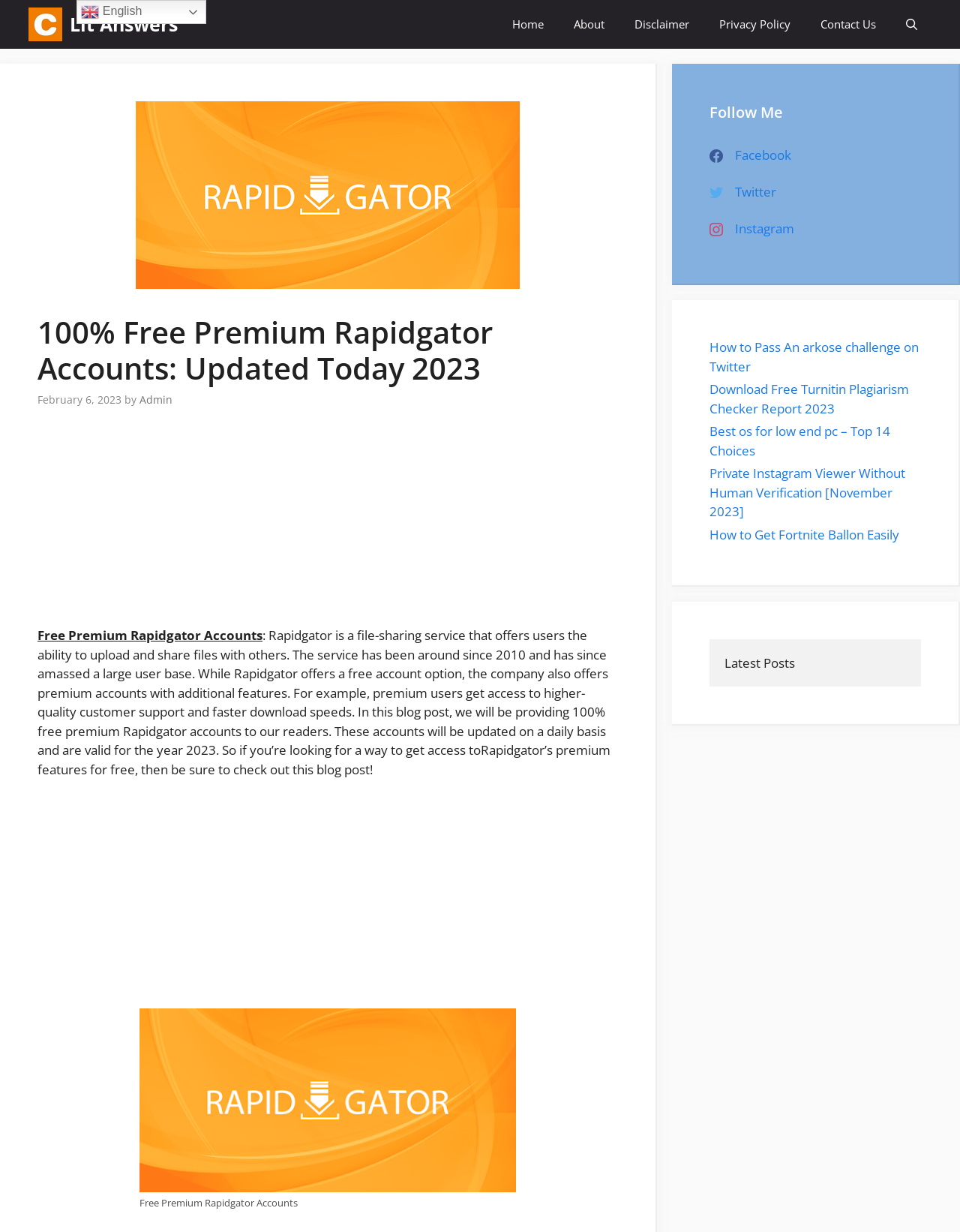Look at the image and write a detailed answer to the question: 
How many links are in the navigation section?

The navigation section has links to 'Lit Answers', 'Home', 'About', 'Disclaimer', 'Privacy Policy', 'Contact Us', and 'Open Search Bar', which makes a total of 7 links.